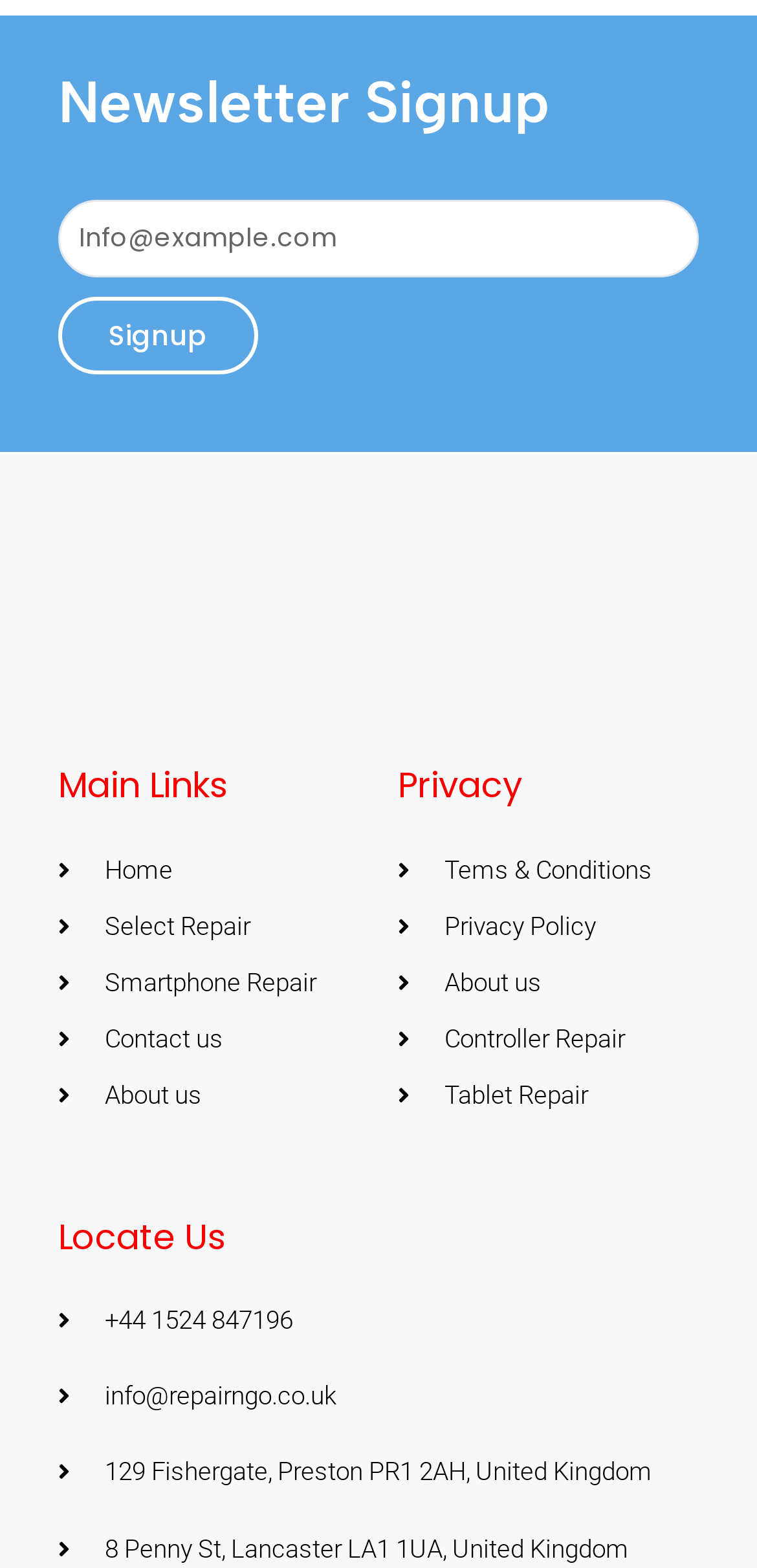Find and indicate the bounding box coordinates of the region you should select to follow the given instruction: "Sign up for the newsletter".

[0.077, 0.189, 0.341, 0.238]